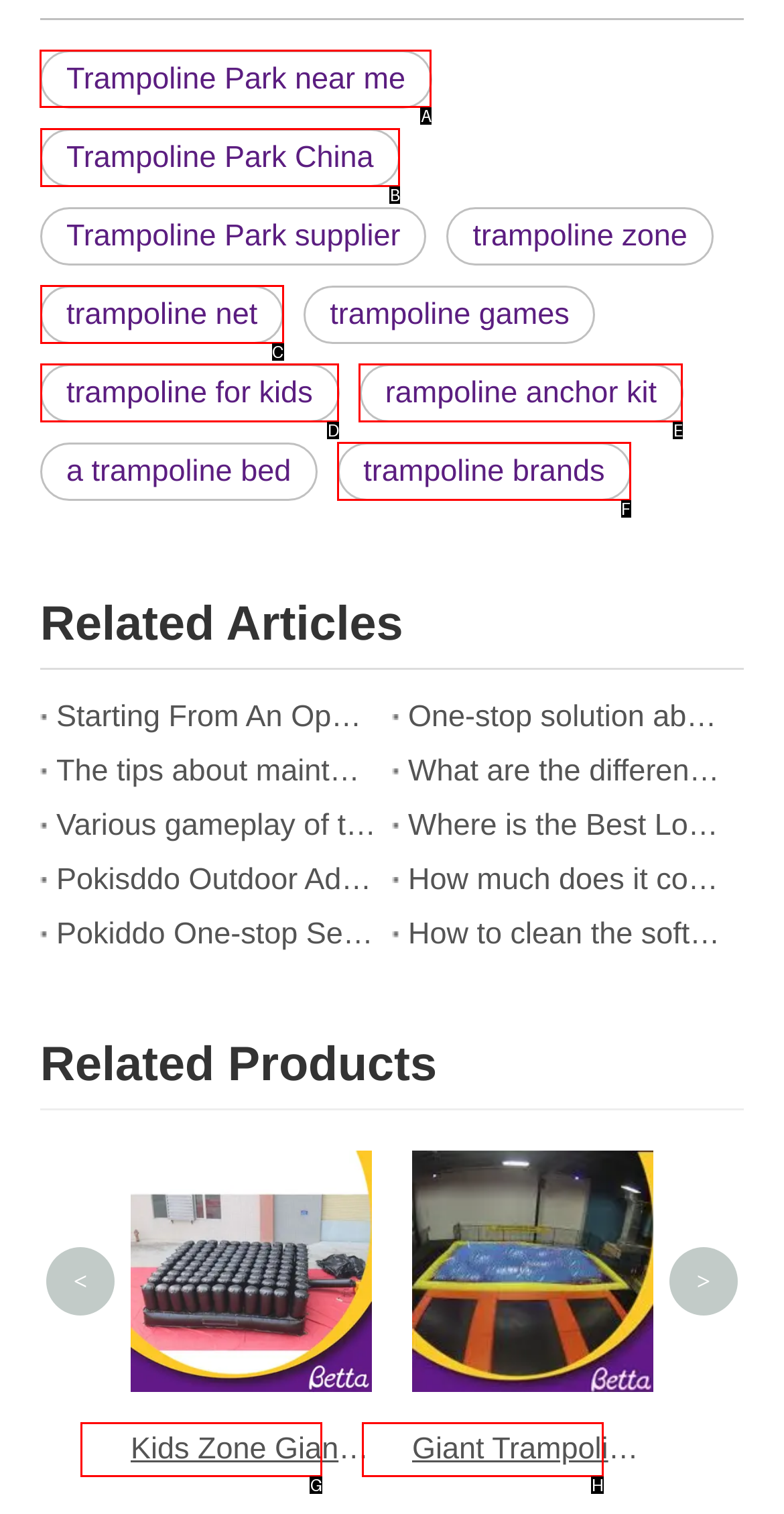For the instruction: Click on 'Trampoline Park near me', determine the appropriate UI element to click from the given options. Respond with the letter corresponding to the correct choice.

A